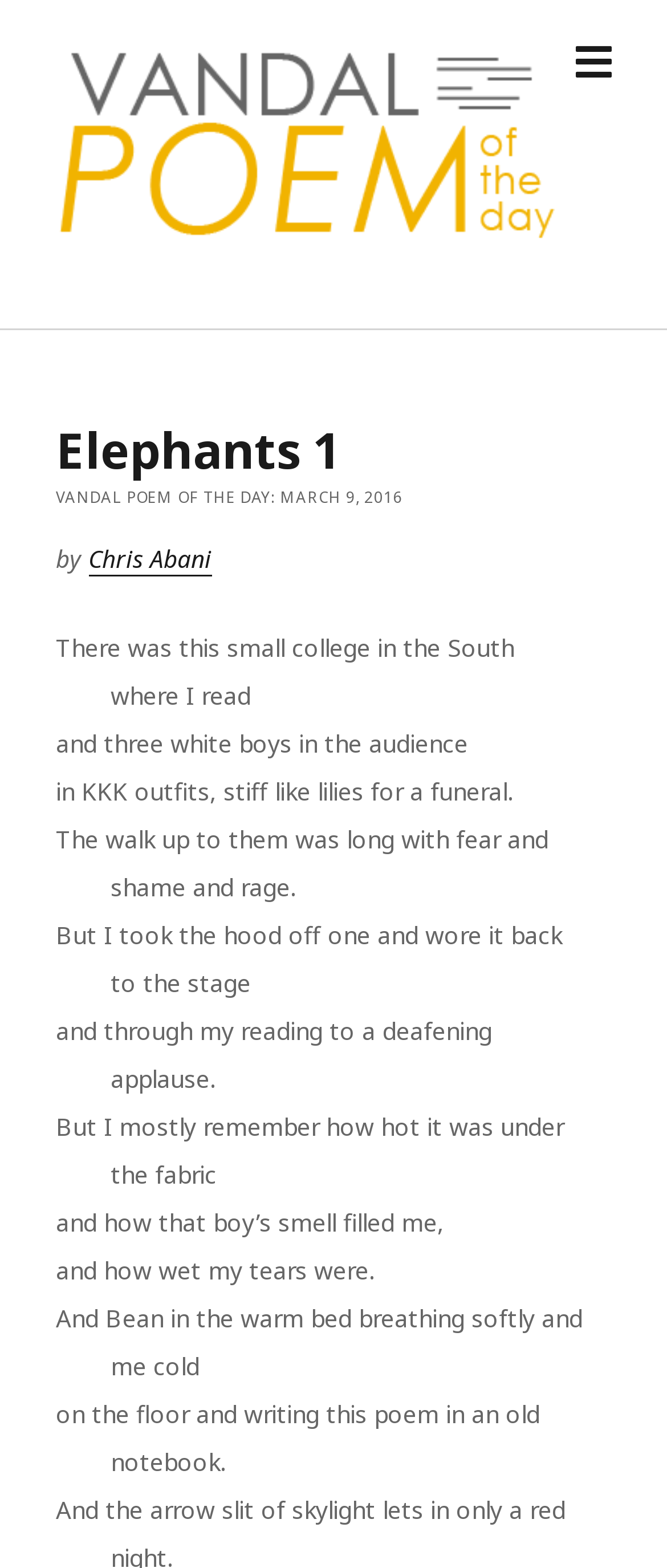Locate the UI element described by Vandal Poem of the Day and provide its bounding box coordinates. Use the format (top-left x, top-left y, bottom-right x, bottom-right y) with all values as floating point numbers between 0 and 1.

[0.083, 0.158, 0.833, 0.182]